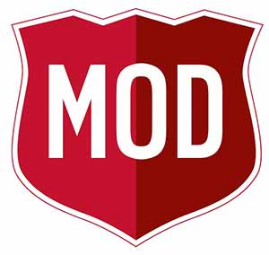In what year was MOD Pizza founded?
Can you give a detailed and elaborate answer to the question?

According to the caption, MOD Pizza has rapidly expanded since its inception in 2008, driven by unique business strategies that prioritize customer experience, employee satisfaction, and community service.